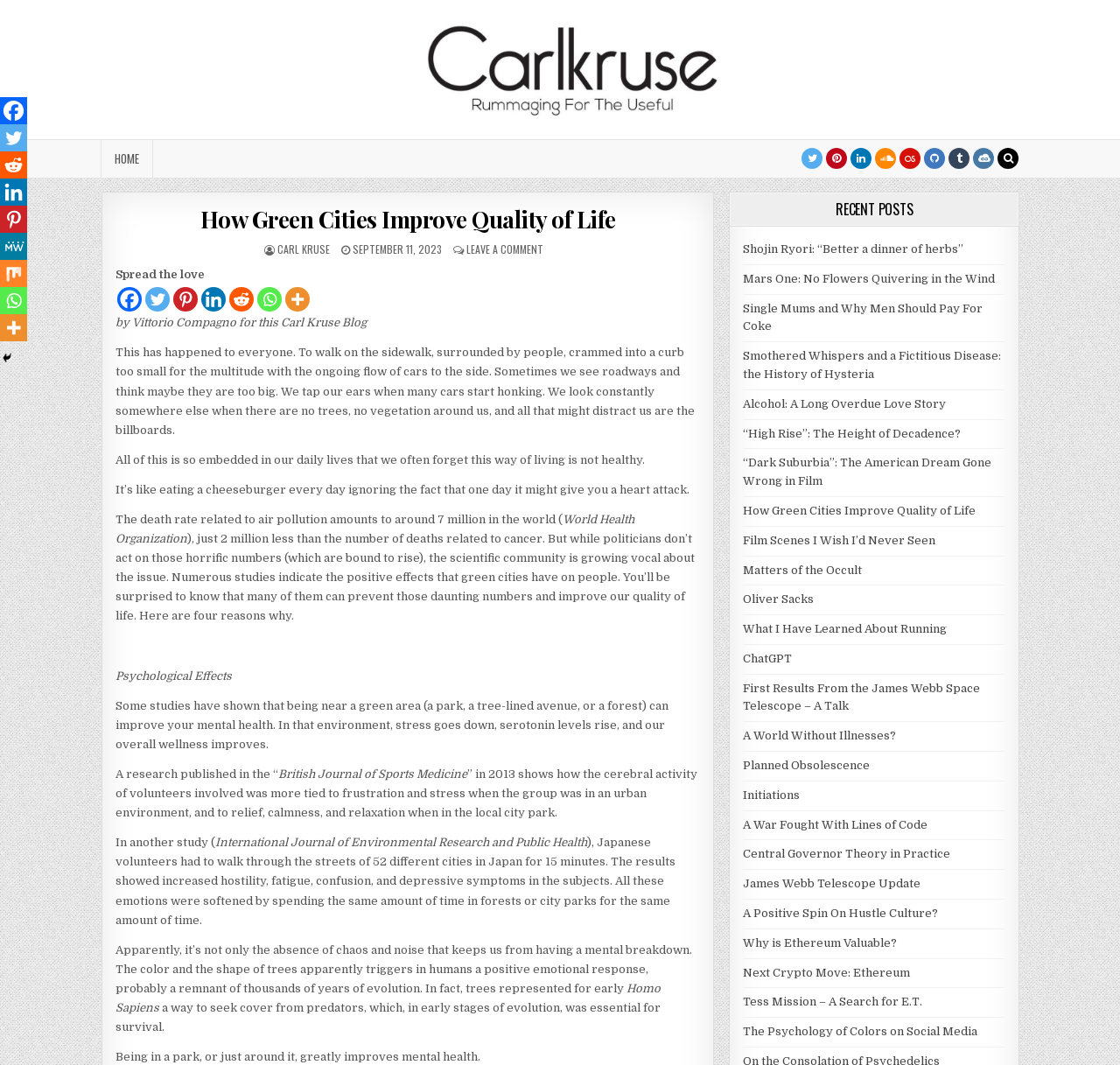Give a one-word or short phrase answer to this question: 
What is the title of the latest post?

How Green Cities Improve Quality of Life